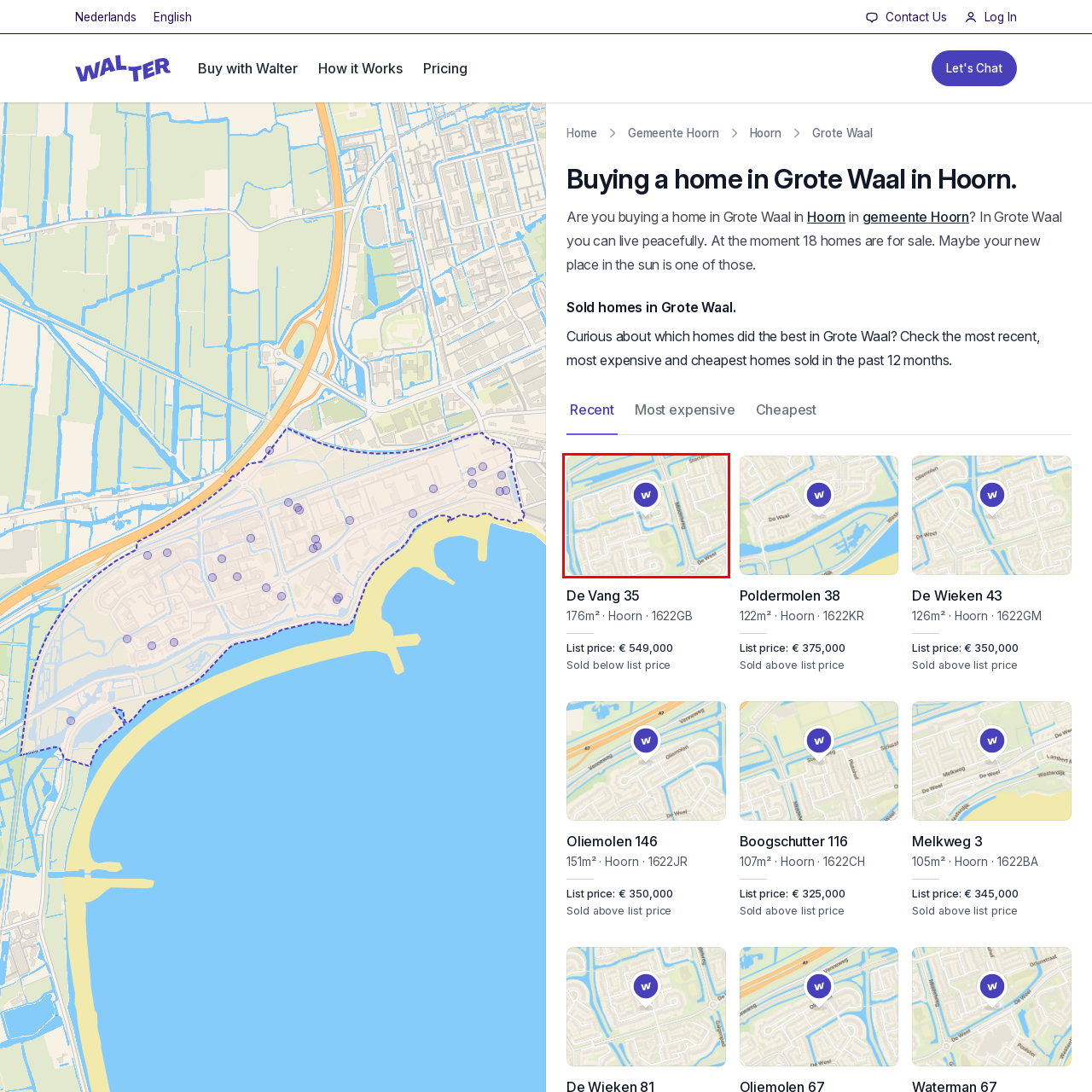What is the purpose of this map?
Please look at the image marked with a red bounding box and provide a one-word or short-phrase answer based on what you see.

For home buyers